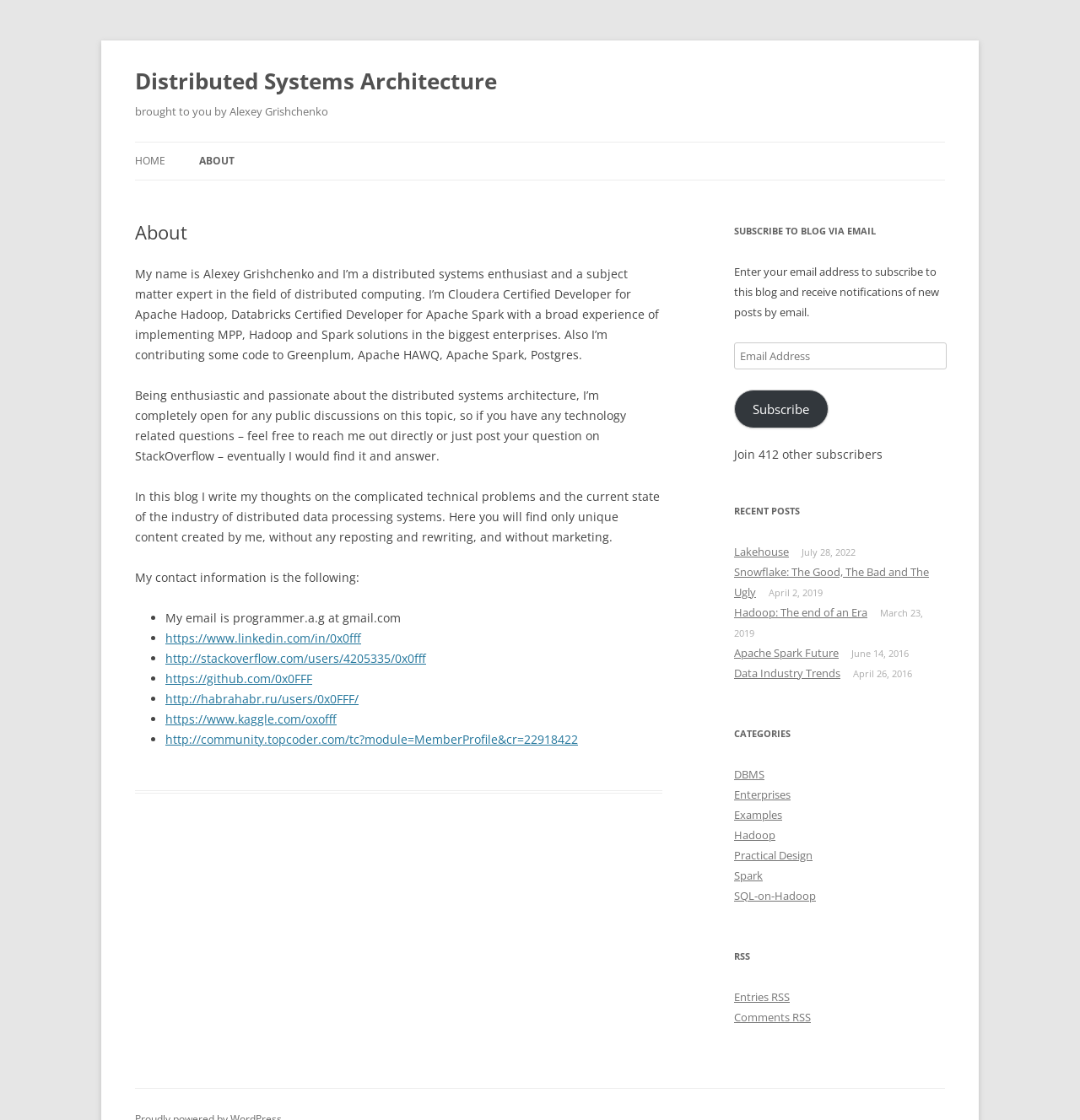Find the bounding box coordinates of the clickable area required to complete the following action: "Read the recent post 'Lakehouse'".

[0.68, 0.486, 0.73, 0.499]